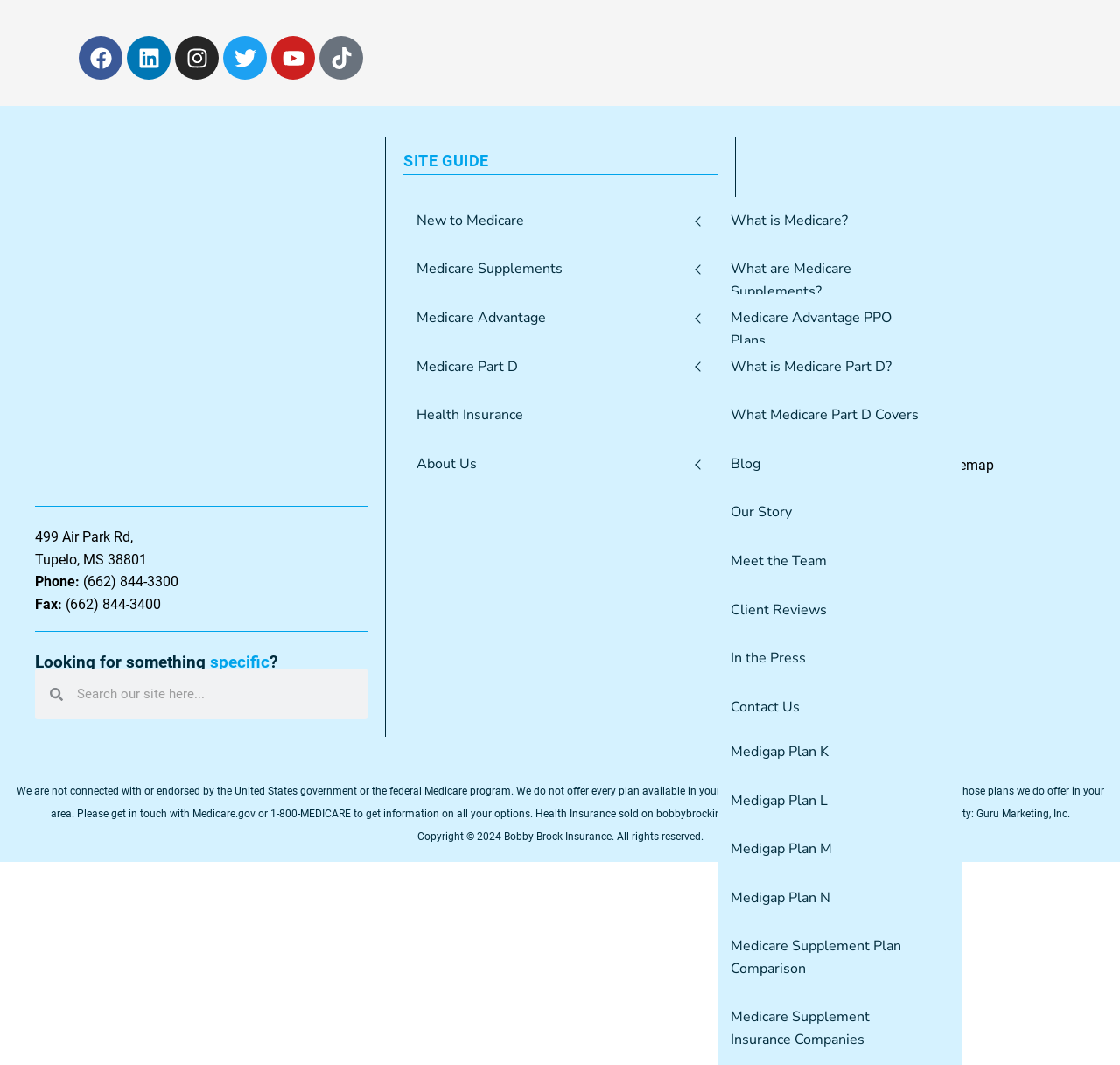How many Medicare-related links are available?
Use the information from the screenshot to give a comprehensive response to the question.

I counted the number of links with text related to Medicare, such as 'What is Medicare?', 'Medicare Part A', 'Medicare Part B', and so on, and found that there are 15 Medicare-related links available.